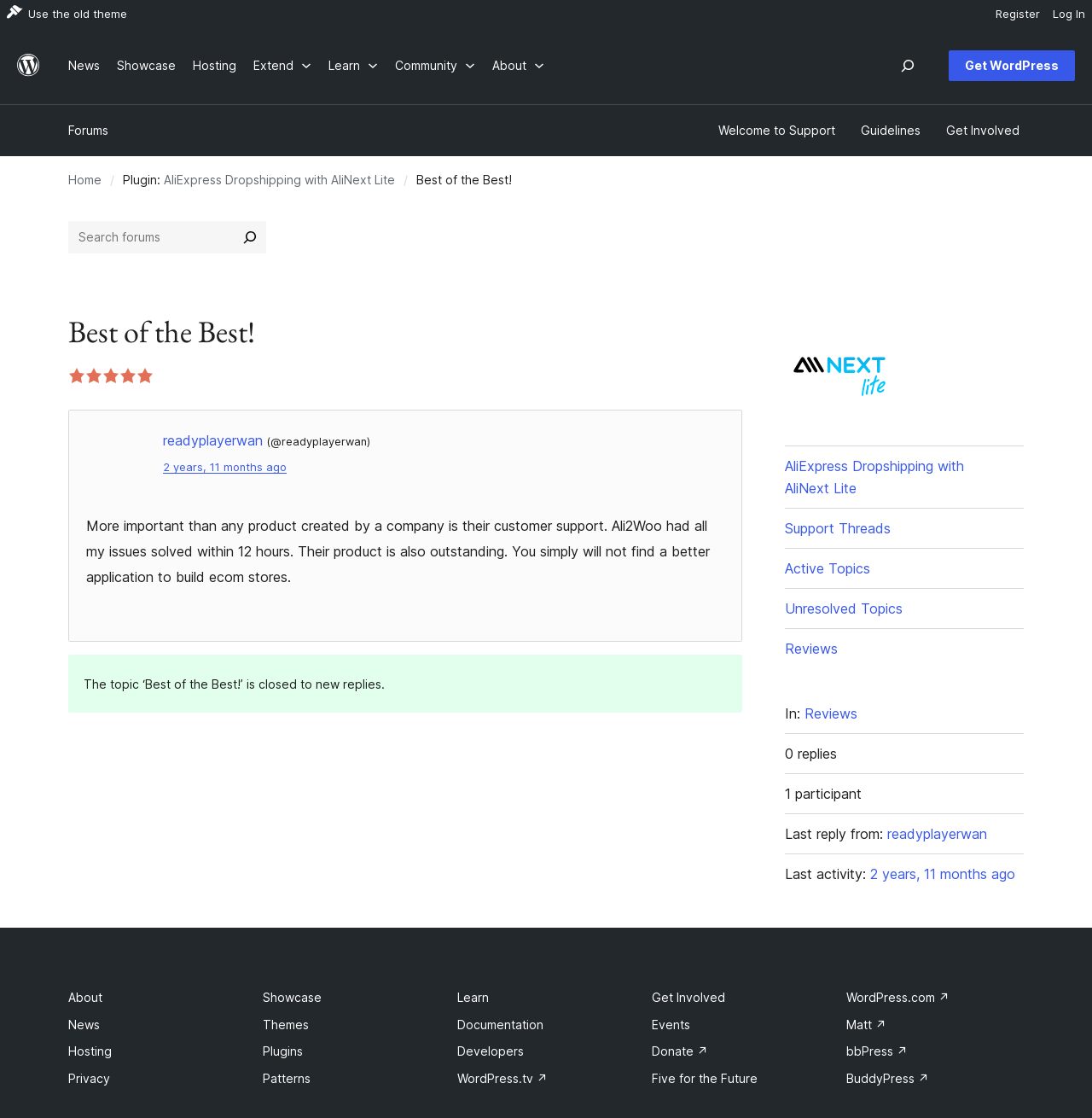Locate the bounding box of the UI element based on this description: "Welcome to Support". Provide four float numbers between 0 and 1 as [left, top, right, bottom].

[0.654, 0.104, 0.769, 0.13]